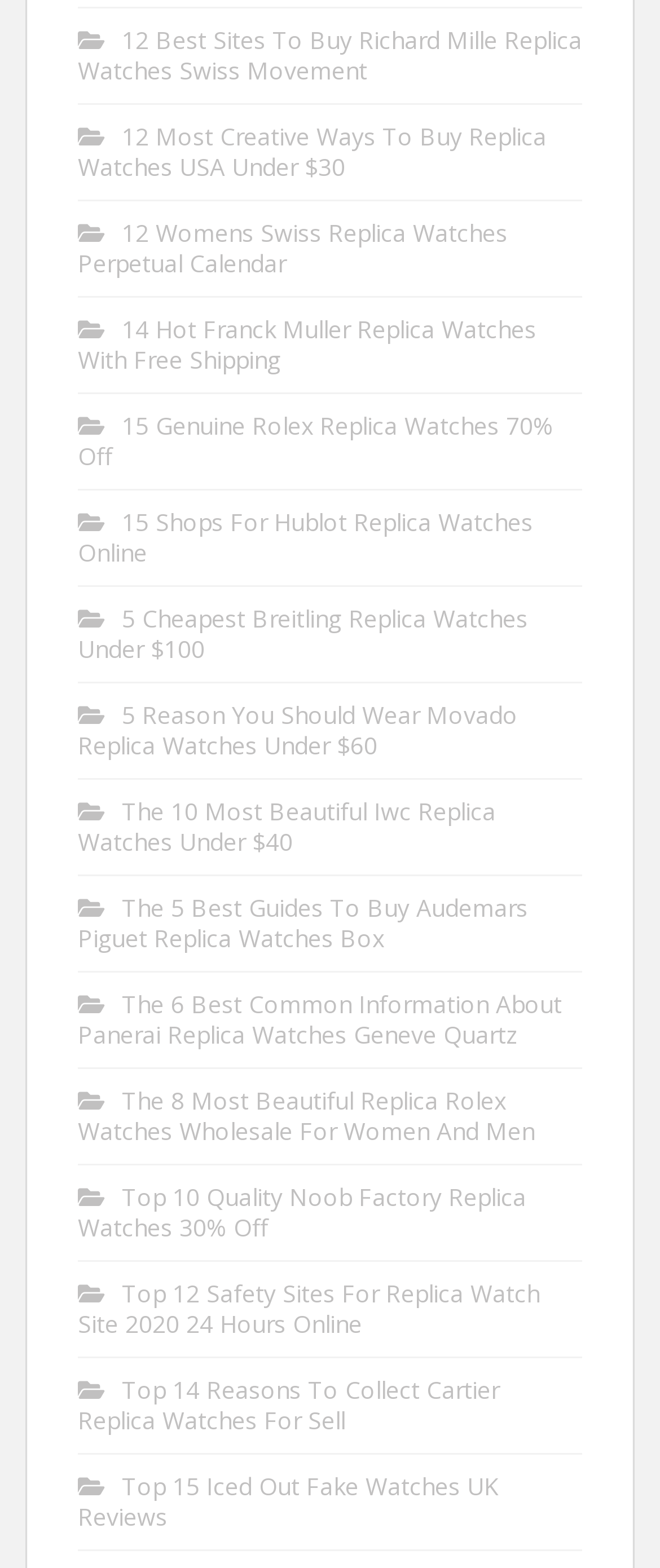Highlight the bounding box coordinates of the element that should be clicked to carry out the following instruction: "Click on the link to buy Richard Mille replica watches". The coordinates must be given as four float numbers ranging from 0 to 1, i.e., [left, top, right, bottom].

[0.118, 0.015, 0.882, 0.055]